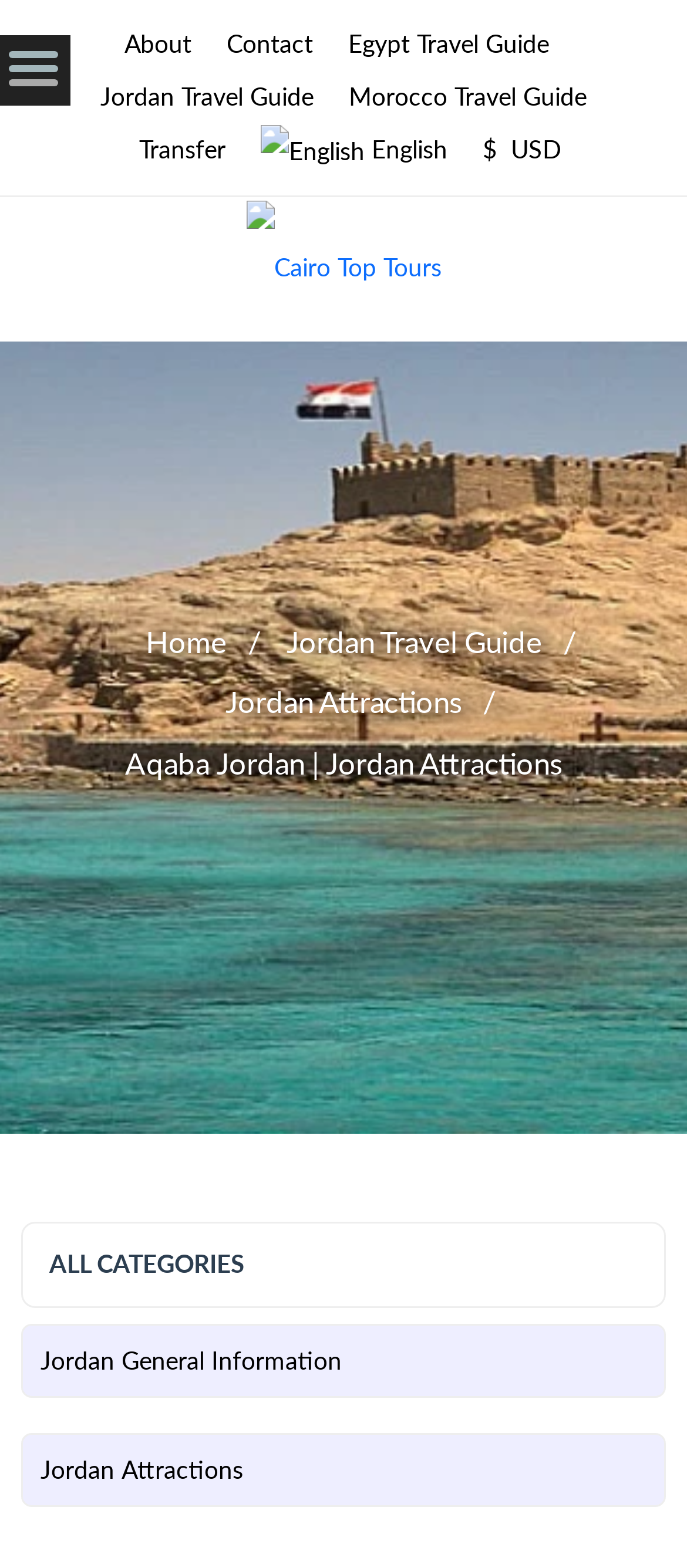Respond to the question with just a single word or phrase: 
What is the city being described?

Aqaba